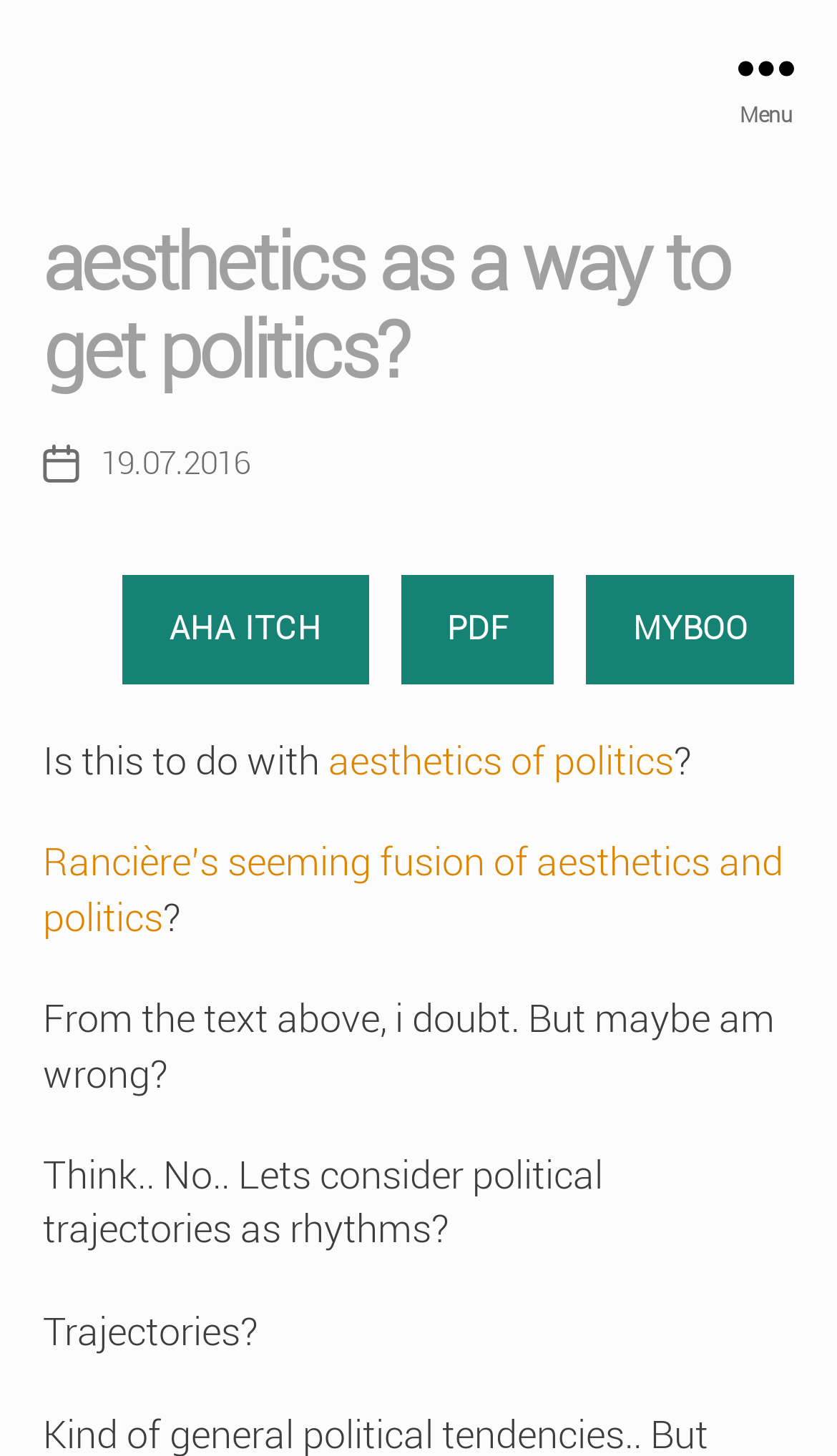Using the elements shown in the image, answer the question comprehensively: What is the date of the post?

I looked for the post date information and found it next to the 'Post date' text, which is '19.07.2016'.